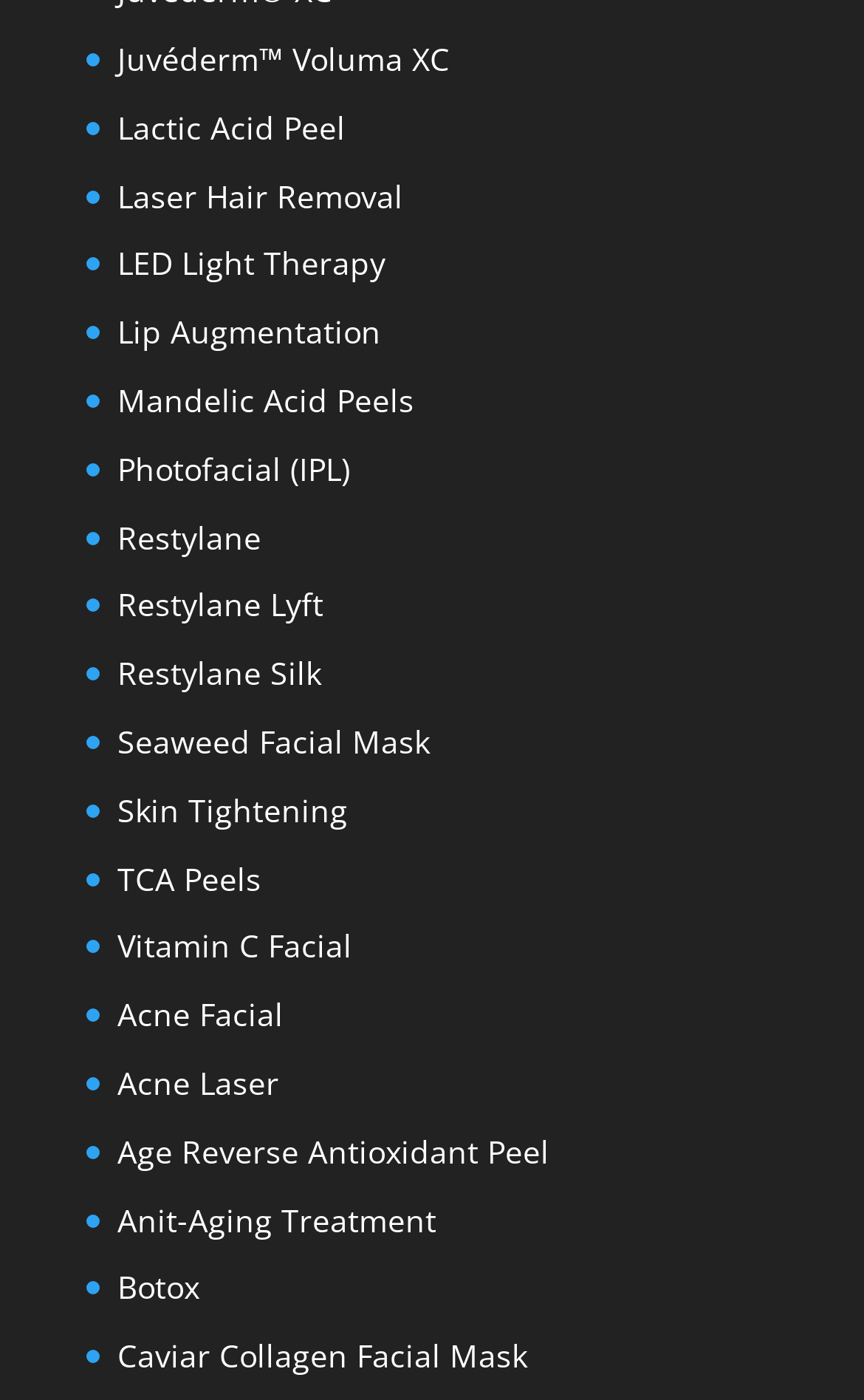Please locate the bounding box coordinates of the element that should be clicked to complete the given instruction: "Click on Juvéderm Voluma XC".

[0.136, 0.027, 0.521, 0.057]